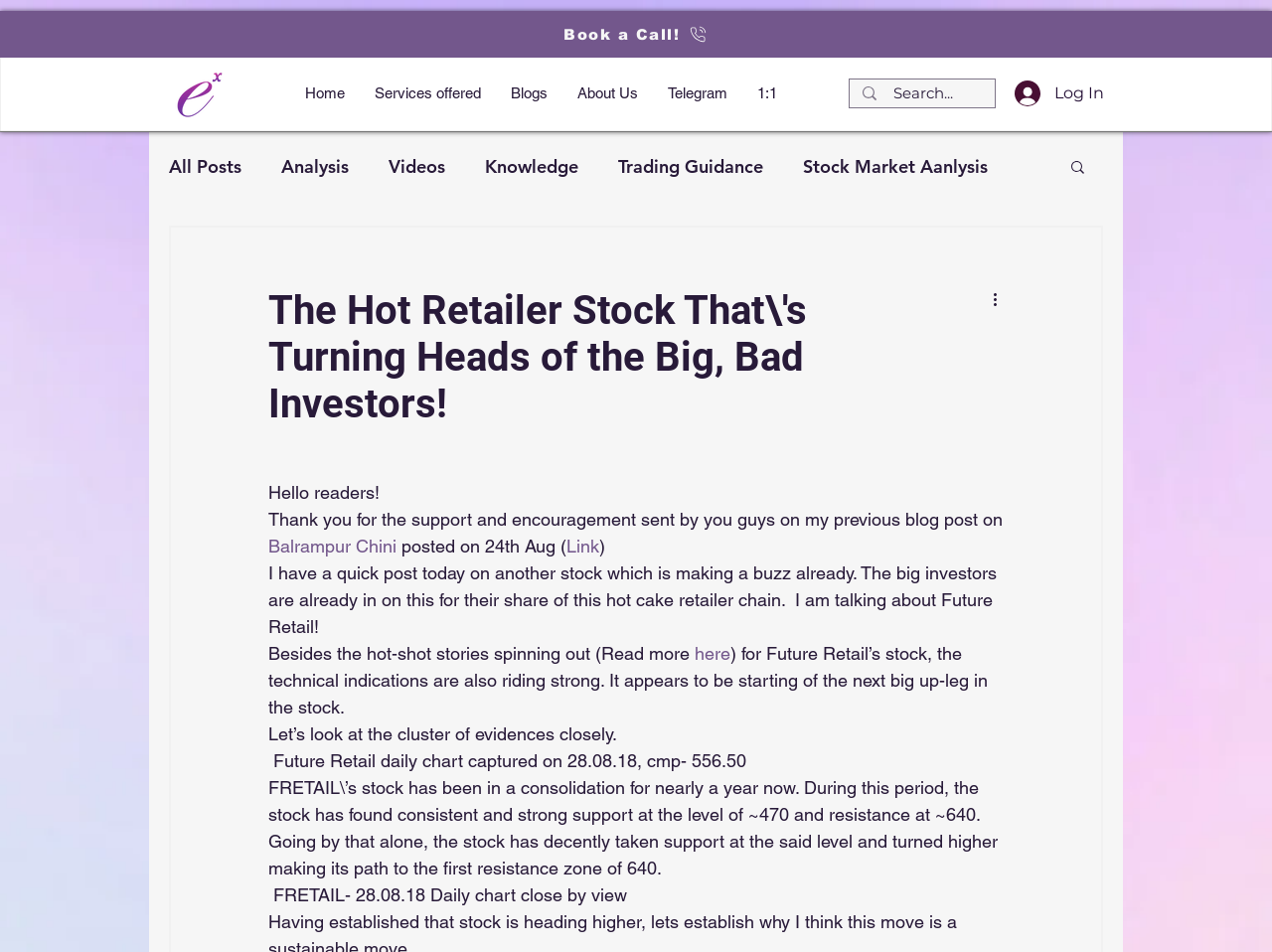Provide a brief response to the question below using one word or phrase:
What is the website about?

Stock market analysis